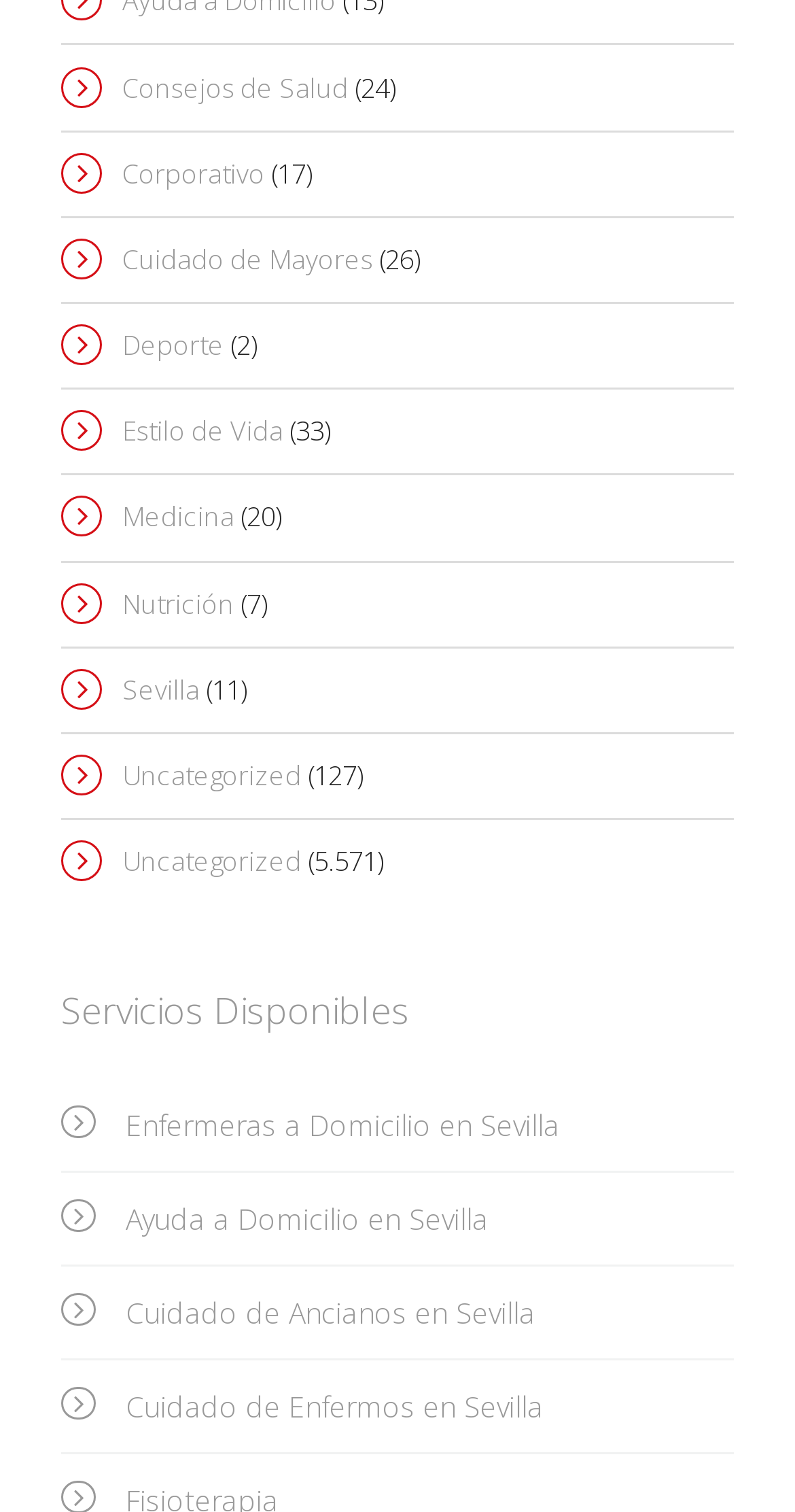How many links are there under 'Servicios Disponibles'?
We need a detailed and meticulous answer to the question.

Under the heading 'Servicios Disponibles', there are four links: 'Enfermeras a Domicilio en Sevilla', 'Ayuda a Domicilio en Sevilla', 'Cuidado de Ancianos en Sevilla', and 'Cuidado de Enfermos en Sevilla'.